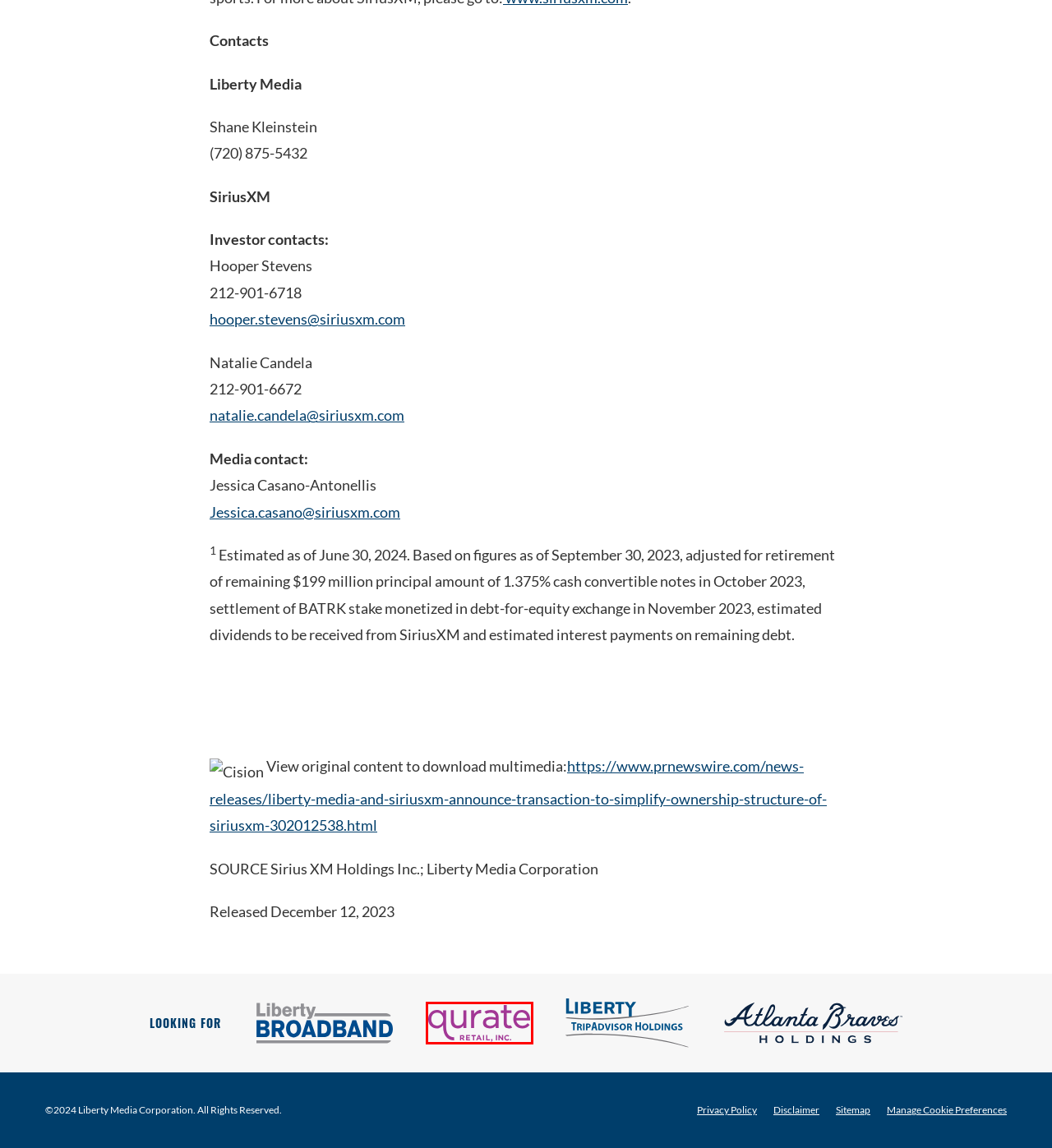Given a webpage screenshot with a UI element marked by a red bounding box, choose the description that best corresponds to the new webpage that will appear after clicking the element. The candidates are:
A. Update your Browser - Browser-Update.org
B. SiriusXM: Music, Sports, Talk & Podcasts, Live & On Demand
C. Liberty TripAdvisor Holdings, Inc. (LTRPA)
D. Atlanta Braves Holdings, Inc. (BATRA)
E. Qurate Retail, Inc. (QRTEA)
F. Liberty Media and SiriusXM Announce Transaction to Simplify Ownership Structure of SiriusXM
G. Liberty Broadband Corporation (LBRDA)
H. Sirius XM Holdings Inc. (SIRI)

E